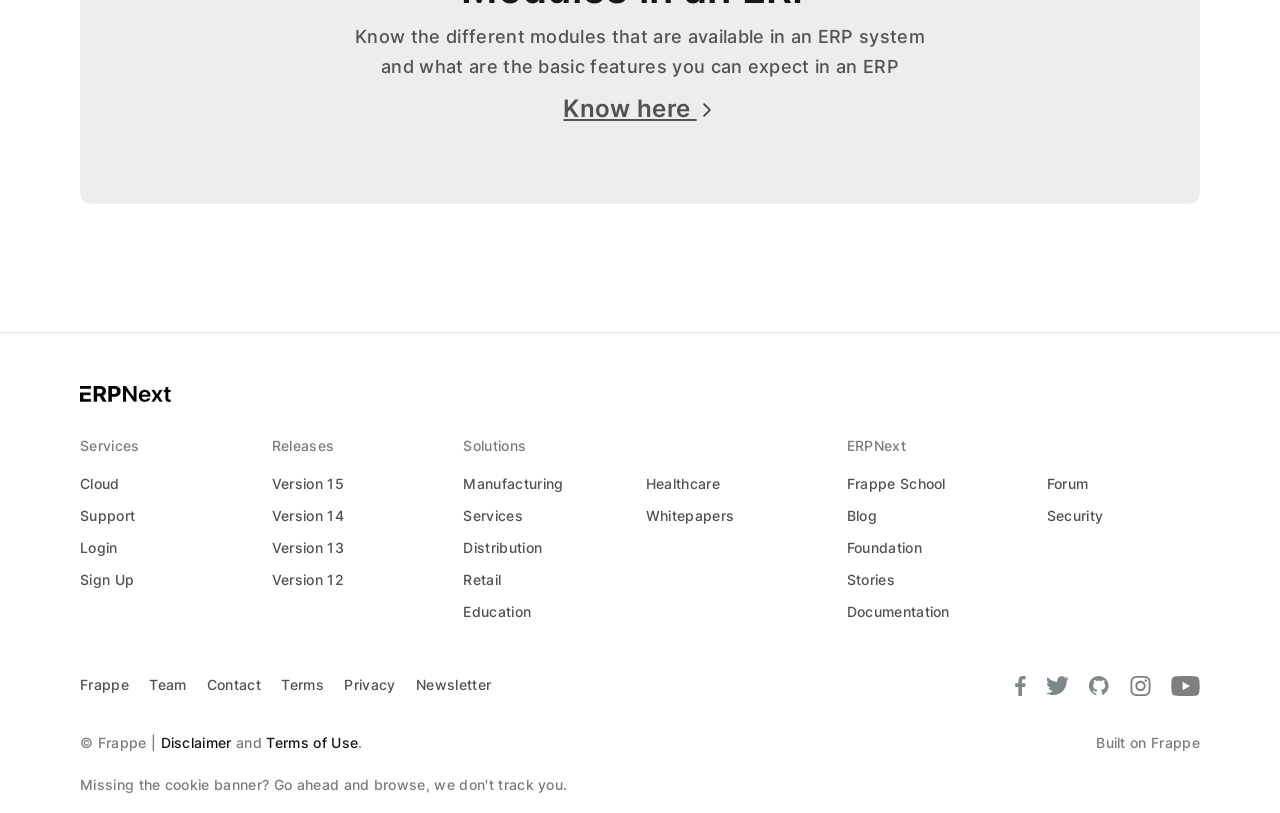Specify the bounding box coordinates of the area to click in order to execute this command: 'Click on Know here'. The coordinates should consist of four float numbers ranging from 0 to 1, and should be formatted as [left, top, right, bottom].

[0.44, 0.116, 0.56, 0.151]